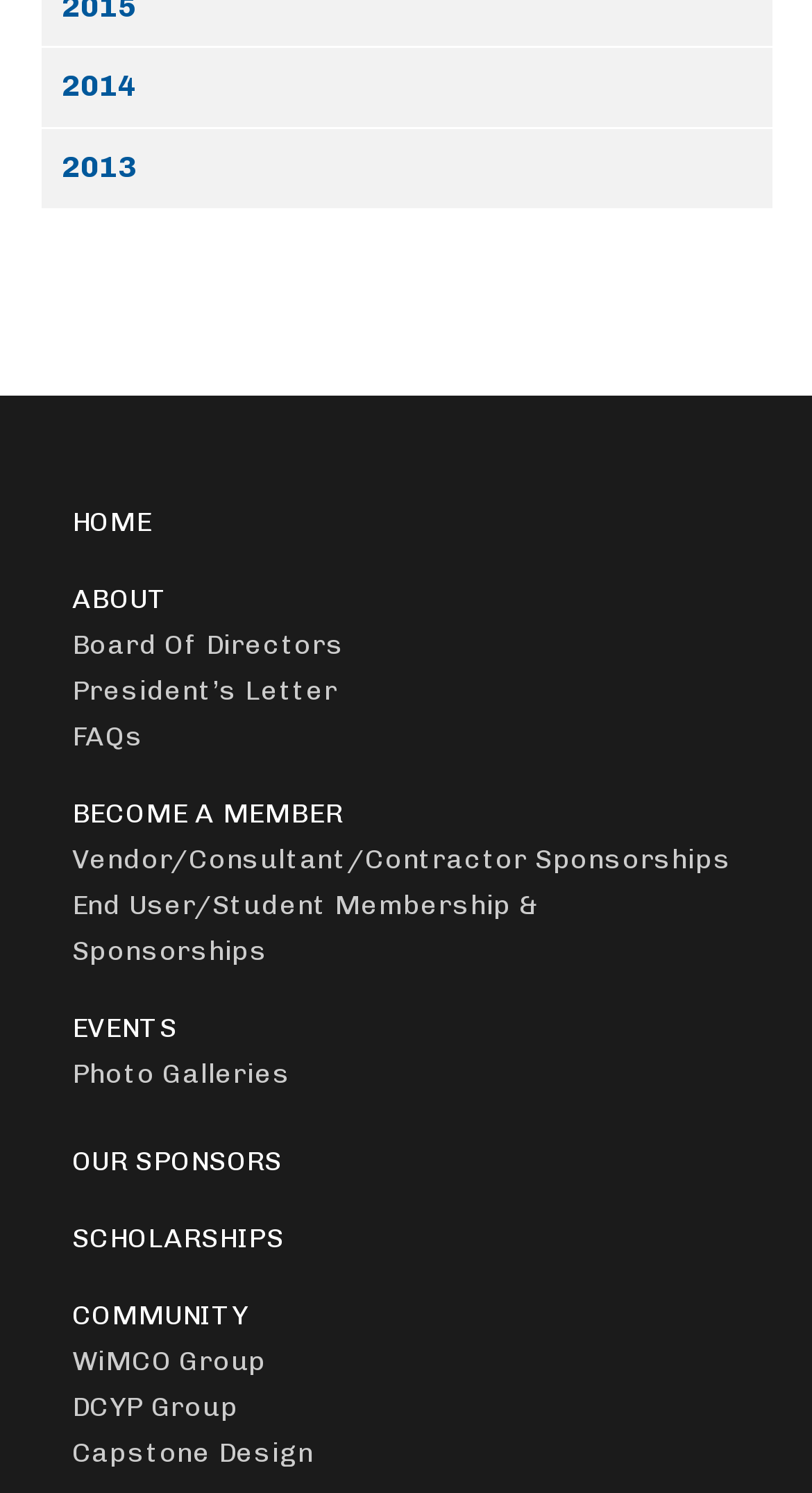Find the bounding box coordinates of the area to click in order to follow the instruction: "view about page".

[0.088, 0.386, 0.912, 0.417]